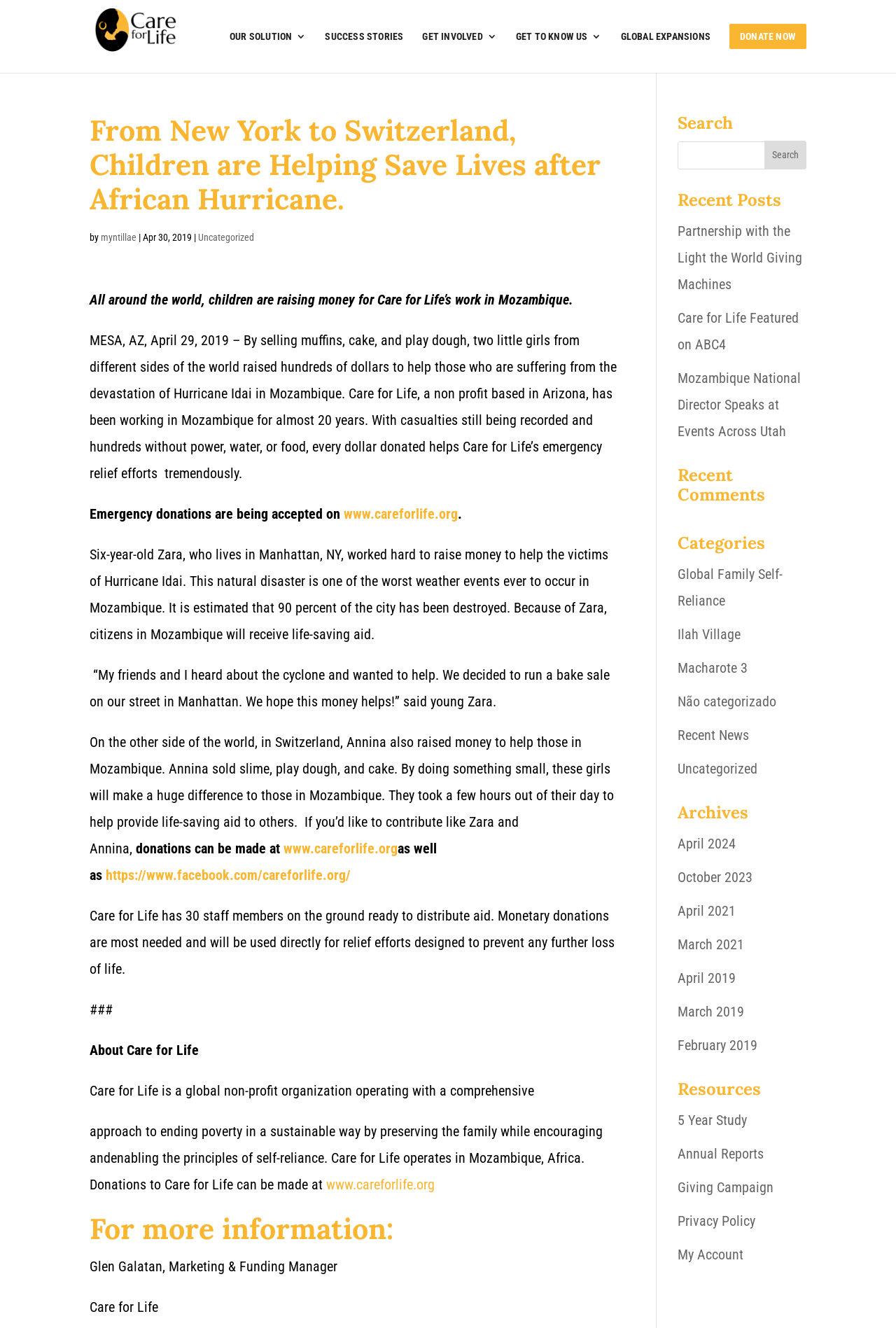How many staff members does Care for Life have on the ground?
We need a detailed and exhaustive answer to the question. Please elaborate.

The article mentions that Care for Life has 30 staff members on the ground ready to distribute aid to those affected by Hurricane Idai in Mozambique.